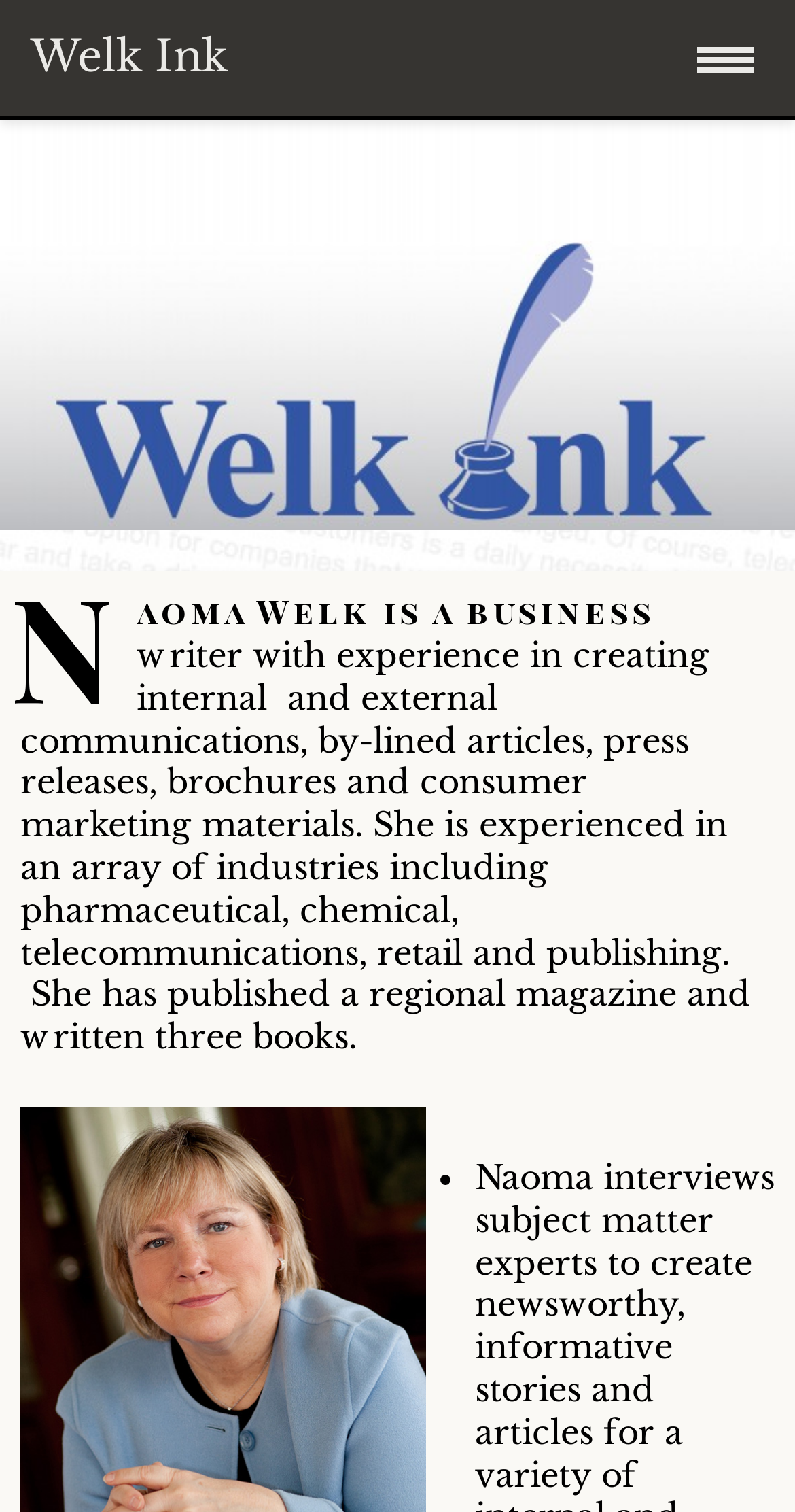Give a detailed account of the webpage.

The webpage is titled "Welk Ink" and appears to be a professional portfolio or business website. At the top right corner, there is a button with no text. On the top left side, there is a "Skip to content" link, followed by a navigation menu consisting of seven links: "Home", "Services", "Portfolio", "Testimonial", "Blog", "Blog Archives", and "Contact Me". These links are arranged vertically, with "Home" at the top and "Contact Me" at the bottom.

Below the navigation menu, there is a paragraph of text that describes Naoma Welk's experience and expertise as a business writer. The text spans most of the width of the page and takes up about a third of the page's height. It mentions her experience in creating various types of communications, her industry expertise, and her publishing credentials.

To the right of the paragraph, there is a list marker, indicated by a bullet point ("•"), which suggests that there may be a list or other content that follows, although it is not immediately visible.